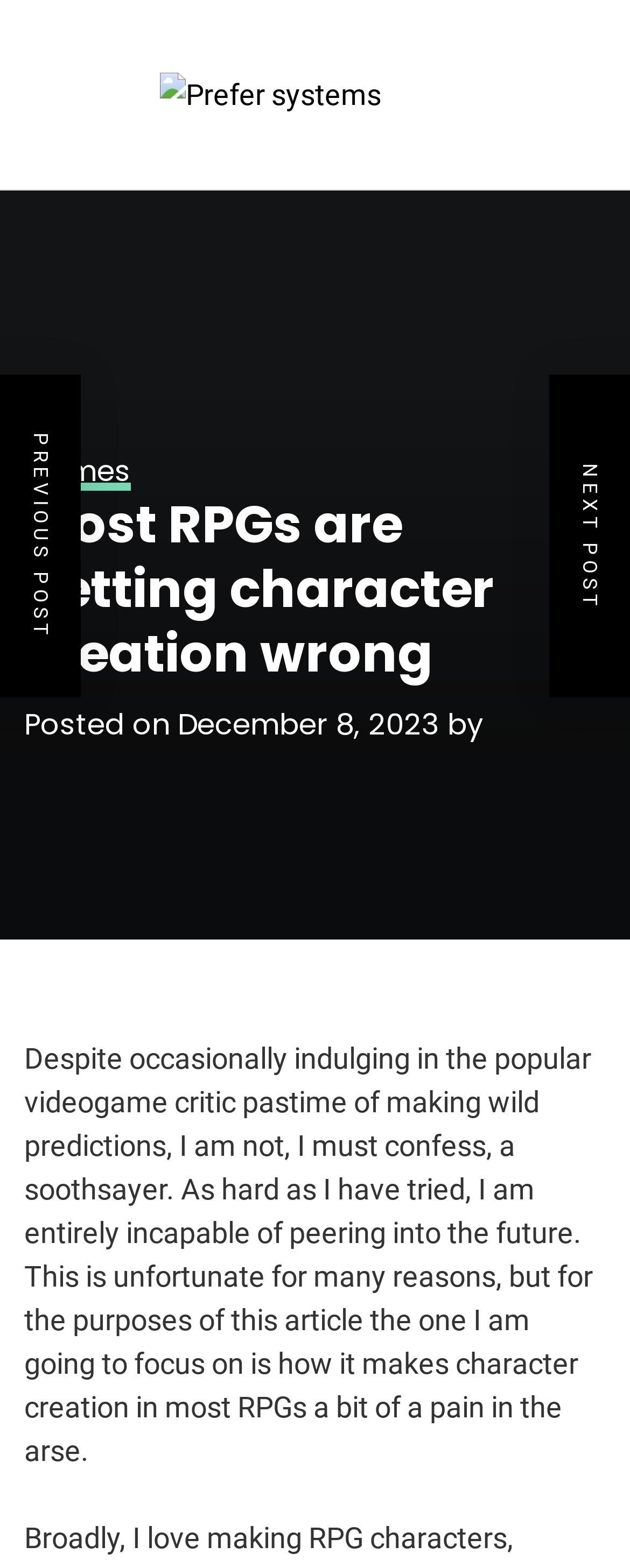Using the description "Games", locate and provide the bounding box of the UI element.

[0.038, 0.287, 0.208, 0.313]